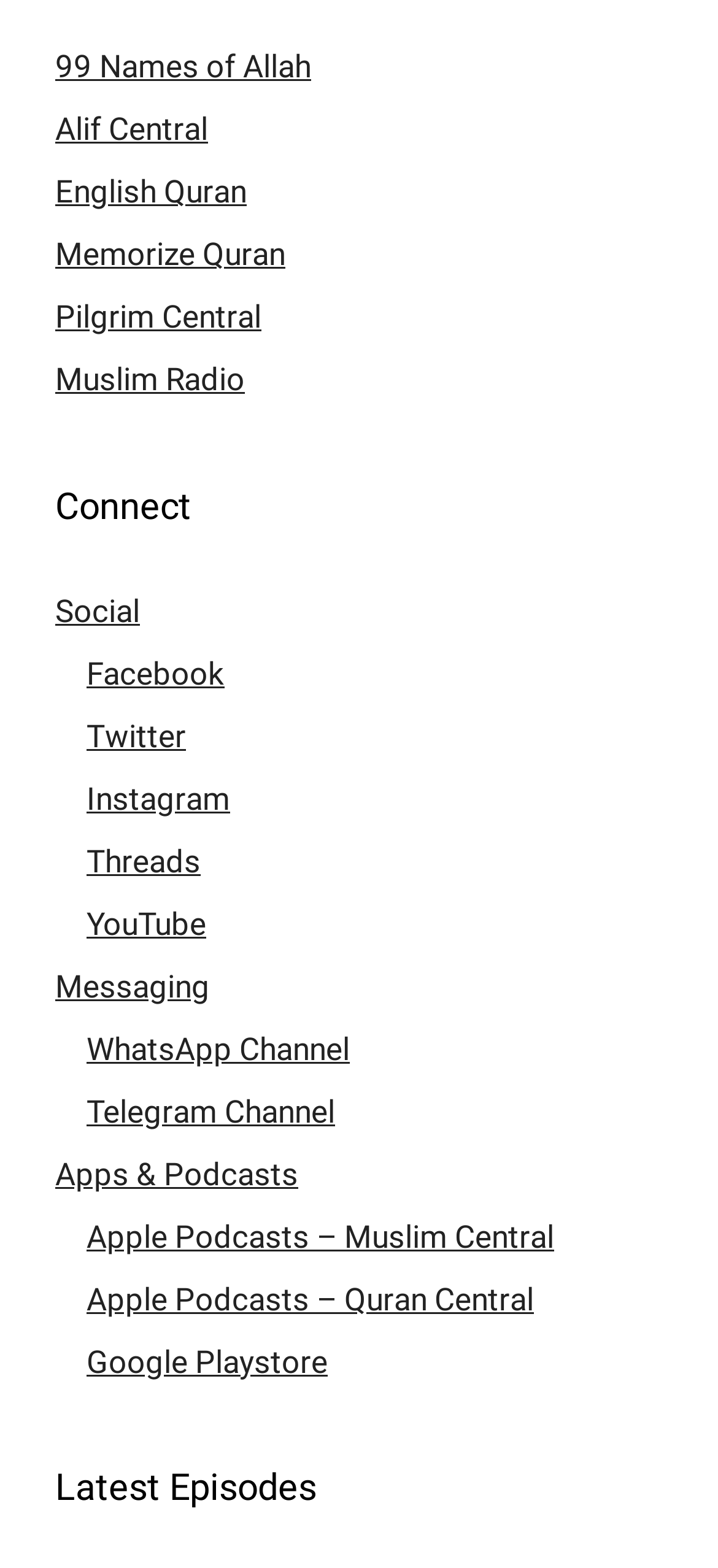Given the element description Apps & Podcasts, predict the bounding box coordinates for the UI element in the webpage screenshot. The format should be (top-left x, top-left y, bottom-right x, bottom-right y), and the values should be between 0 and 1.

[0.077, 0.737, 0.415, 0.76]